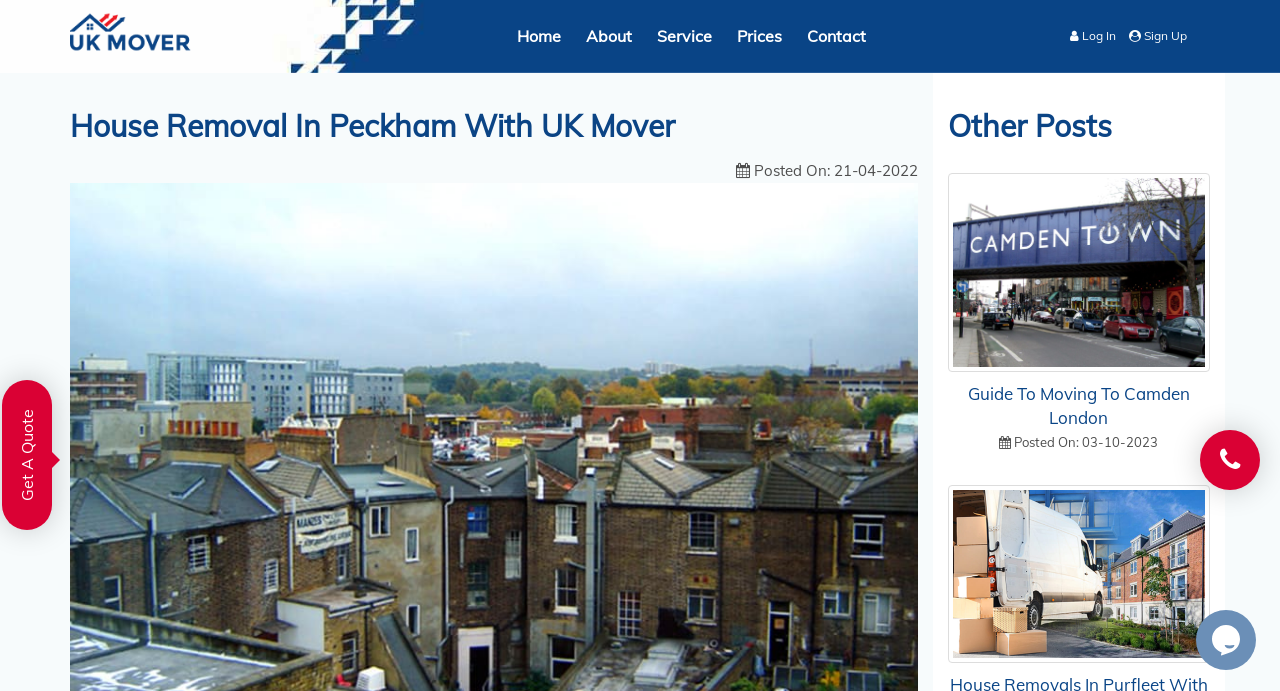Please specify the bounding box coordinates of the area that should be clicked to accomplish the following instruction: "Choose your van to protect". The coordinates should consist of four float numbers between 0 and 1, i.e., [left, top, right, bottom].

None